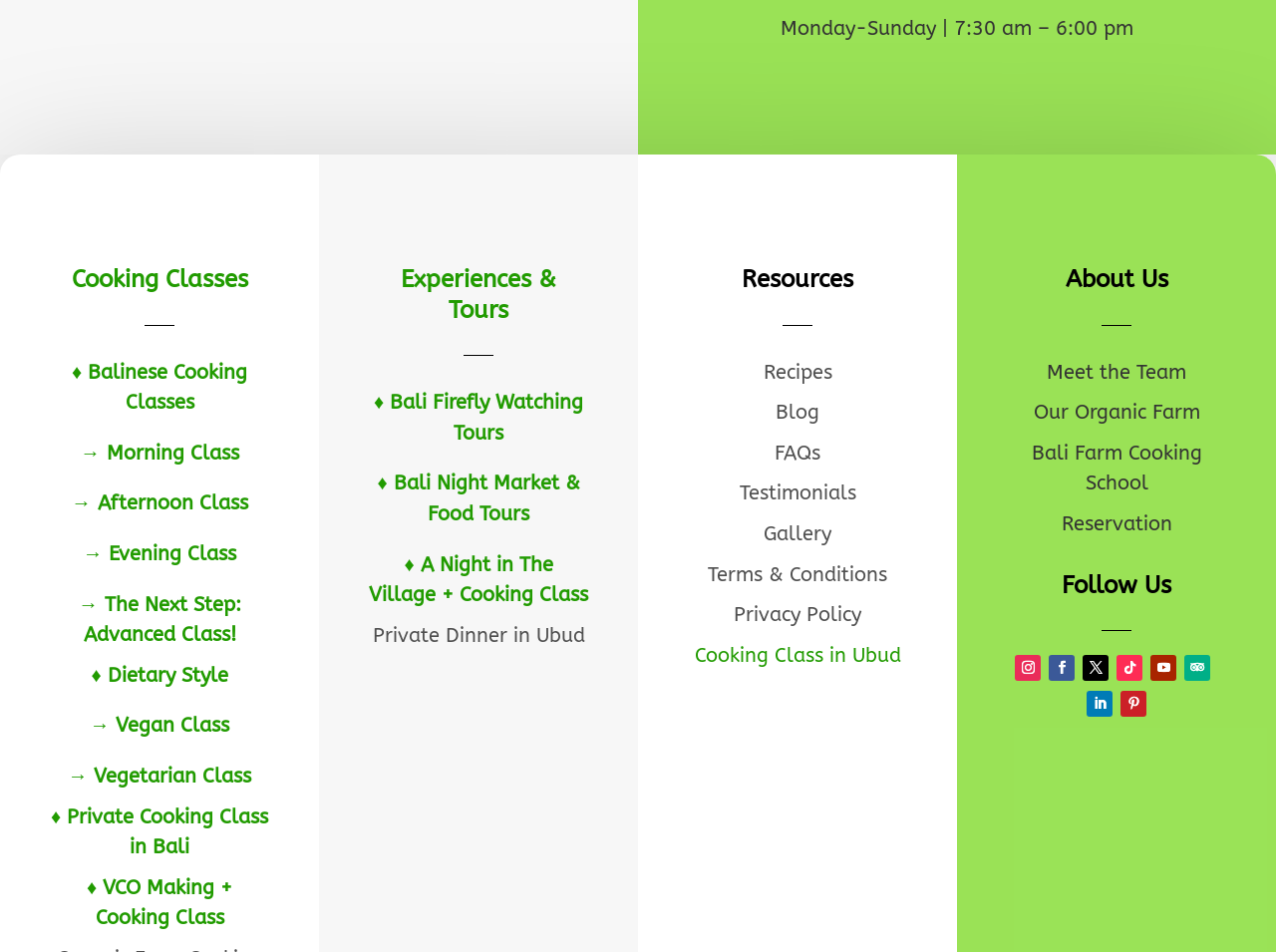Answer the question in a single word or phrase:
What are the operating hours of the cooking school?

7:30 am - 6:00 pm